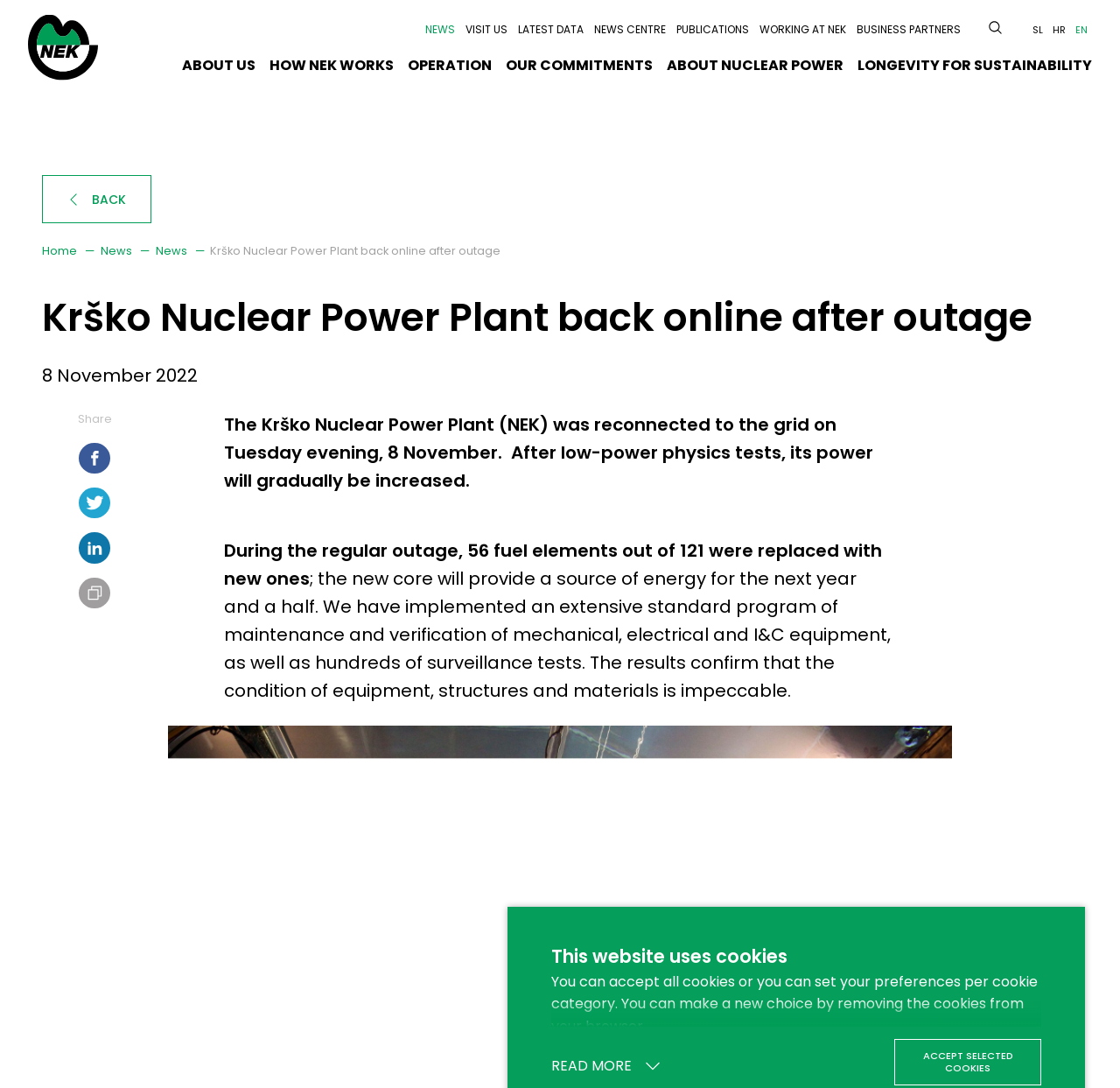Please study the image and answer the question comprehensively:
How many links are there in the top navigation bar?

The top navigation bar has links to 'ABOUT US', 'HOW NEK WORKS', 'OPERATION', 'OUR COMMITMENTS', 'ABOUT NUCLEAR POWER', 'LONGEVITY FOR SUSTAINABILITY', and 'NEWS', which makes a total of 7 links.